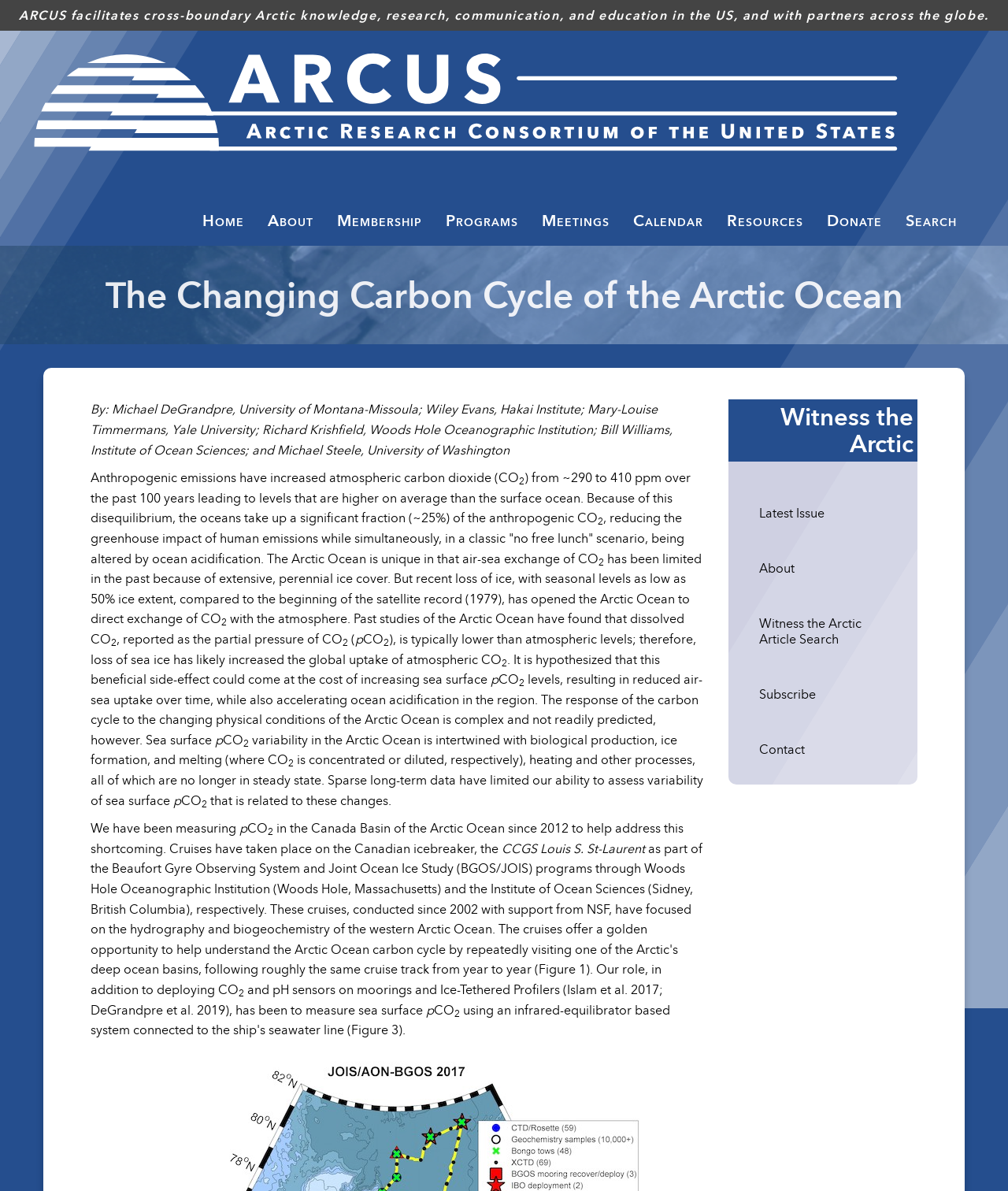Locate the bounding box of the user interface element based on this description: "Witness the Arctic Article Search".

[0.741, 0.506, 0.892, 0.553]